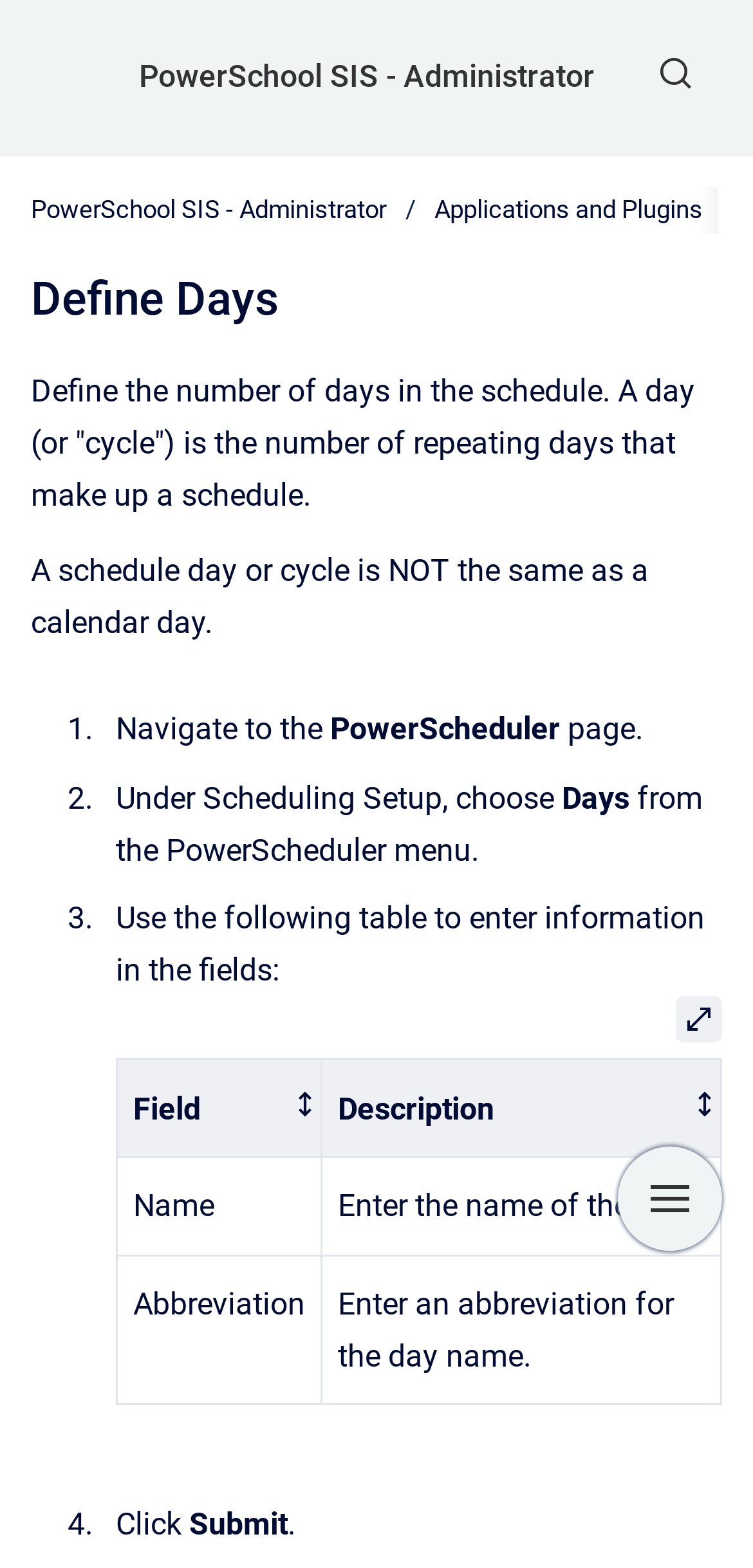Please identify the bounding box coordinates of the element that needs to be clicked to perform the following instruction: "Click the 'Show search form' button".

[0.836, 0.024, 0.959, 0.074]